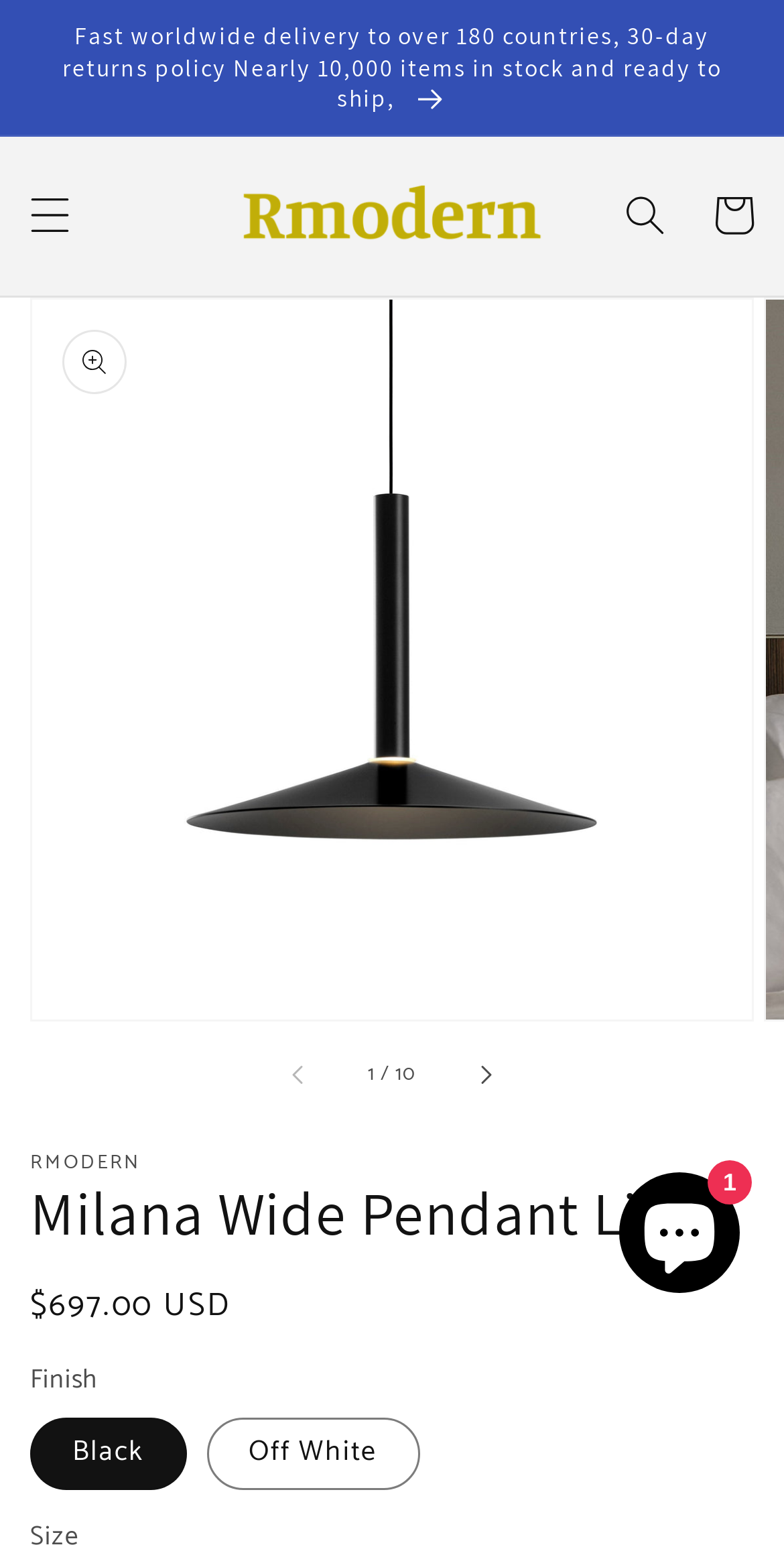Provide a one-word or short-phrase response to the question:
Is the chat window expanded?

True